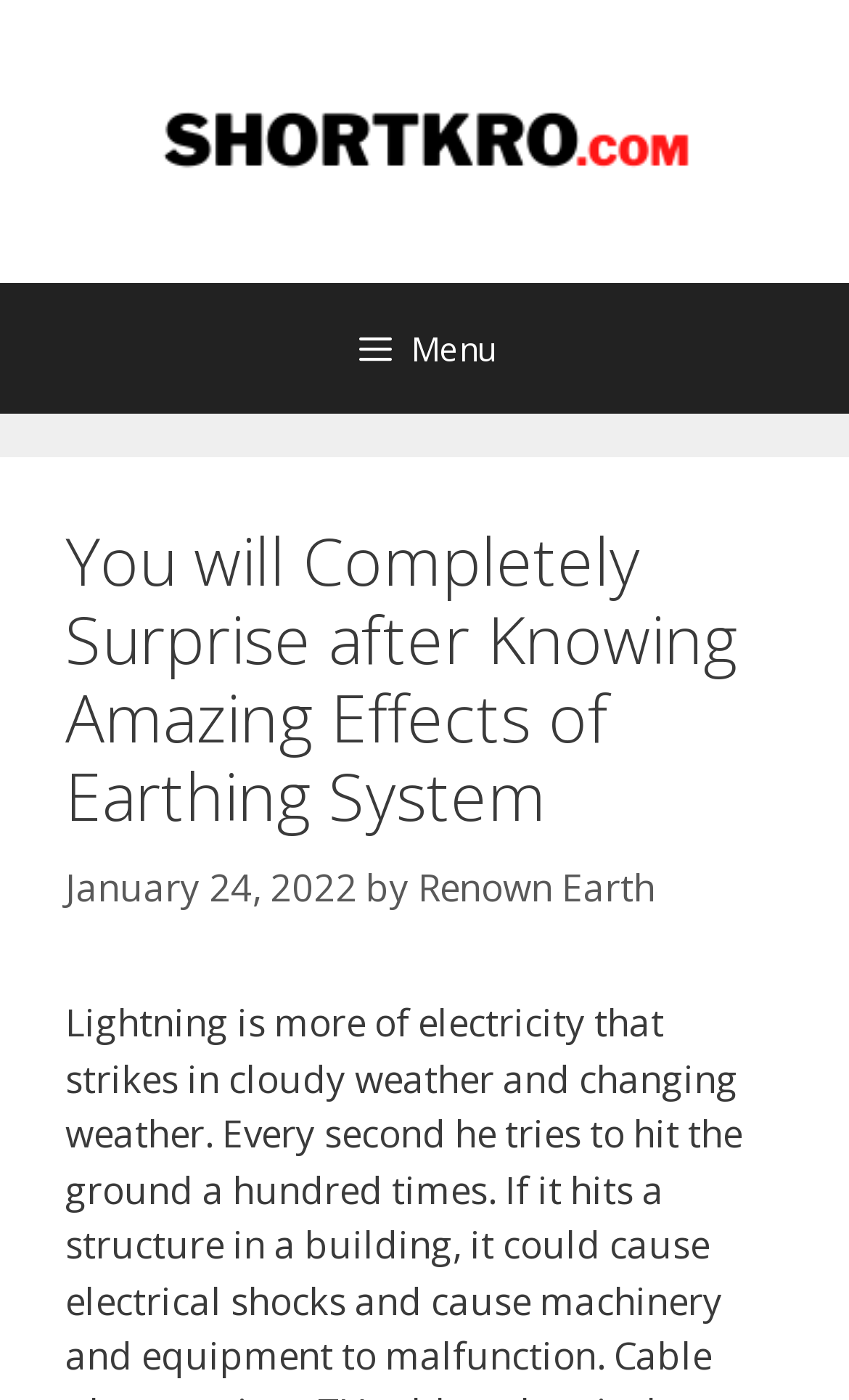Bounding box coordinates should be in the format (top-left x, top-left y, bottom-right x, bottom-right y) and all values should be floating point numbers between 0 and 1. Determine the bounding box coordinate for the UI element described as: Menu

[0.0, 0.202, 1.0, 0.295]